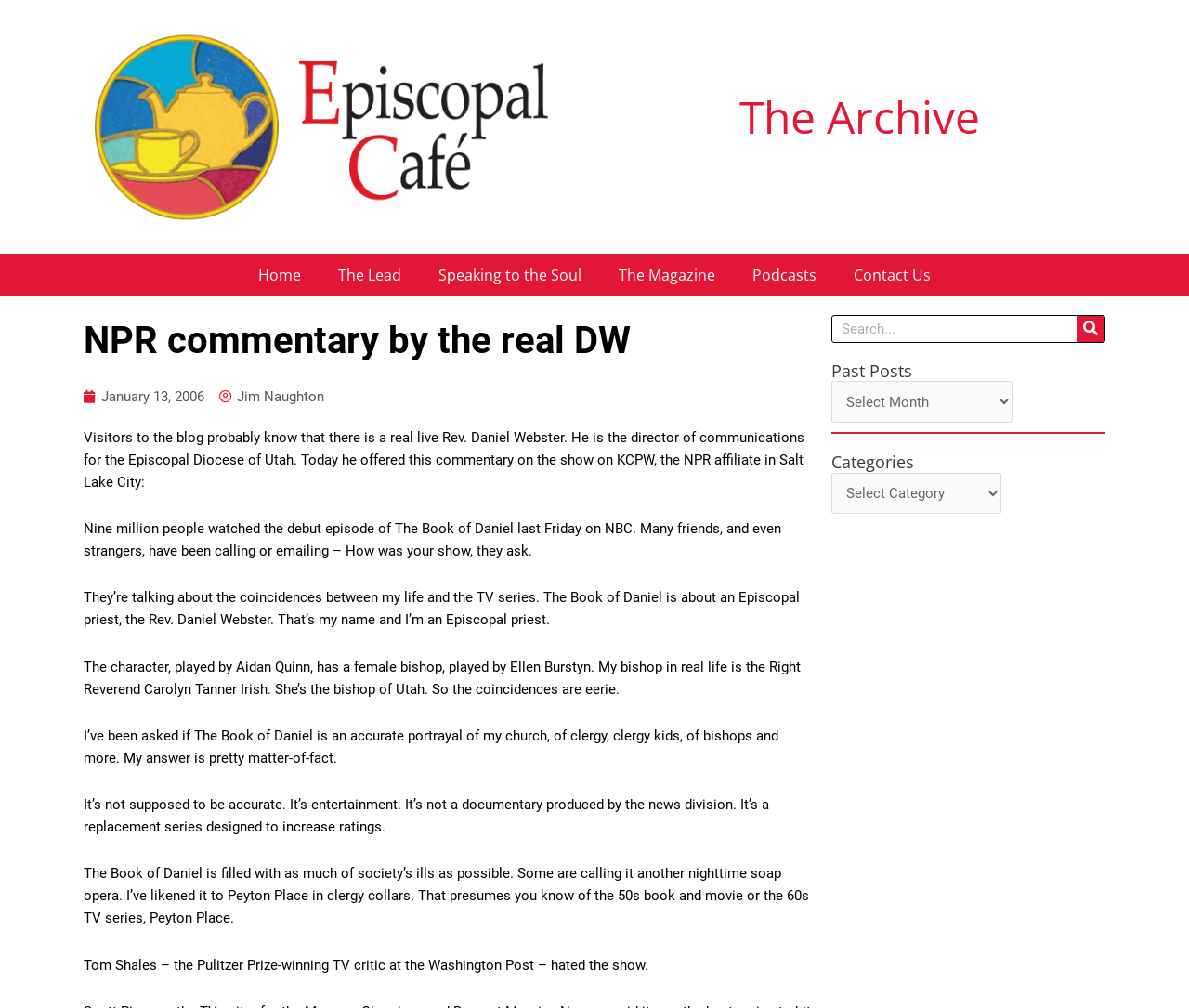Answer the question below in one word or phrase:
Who is the director of communications for the Episcopal Diocese of Utah?

Rev. Daniel Webster